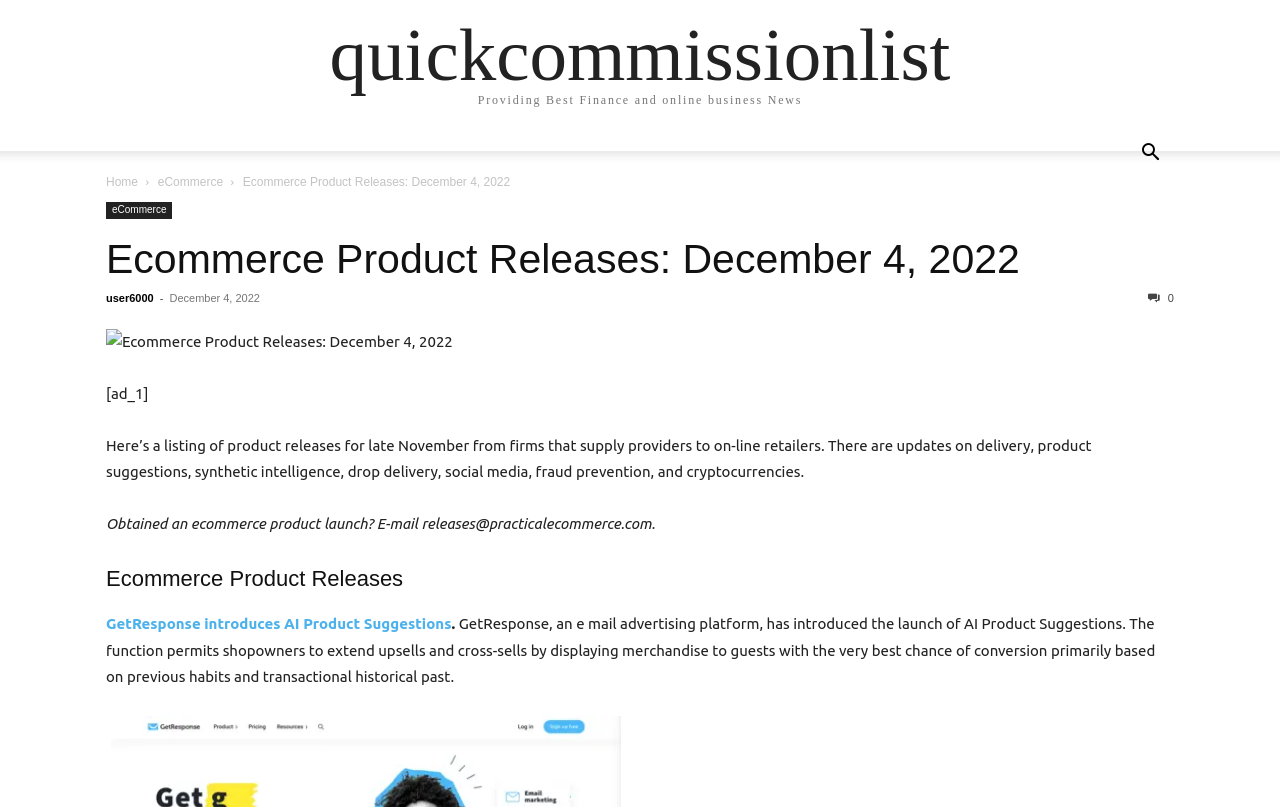Find the bounding box coordinates for the area that should be clicked to accomplish the instruction: "Click the button with a right arrow icon".

[0.88, 0.182, 0.917, 0.202]